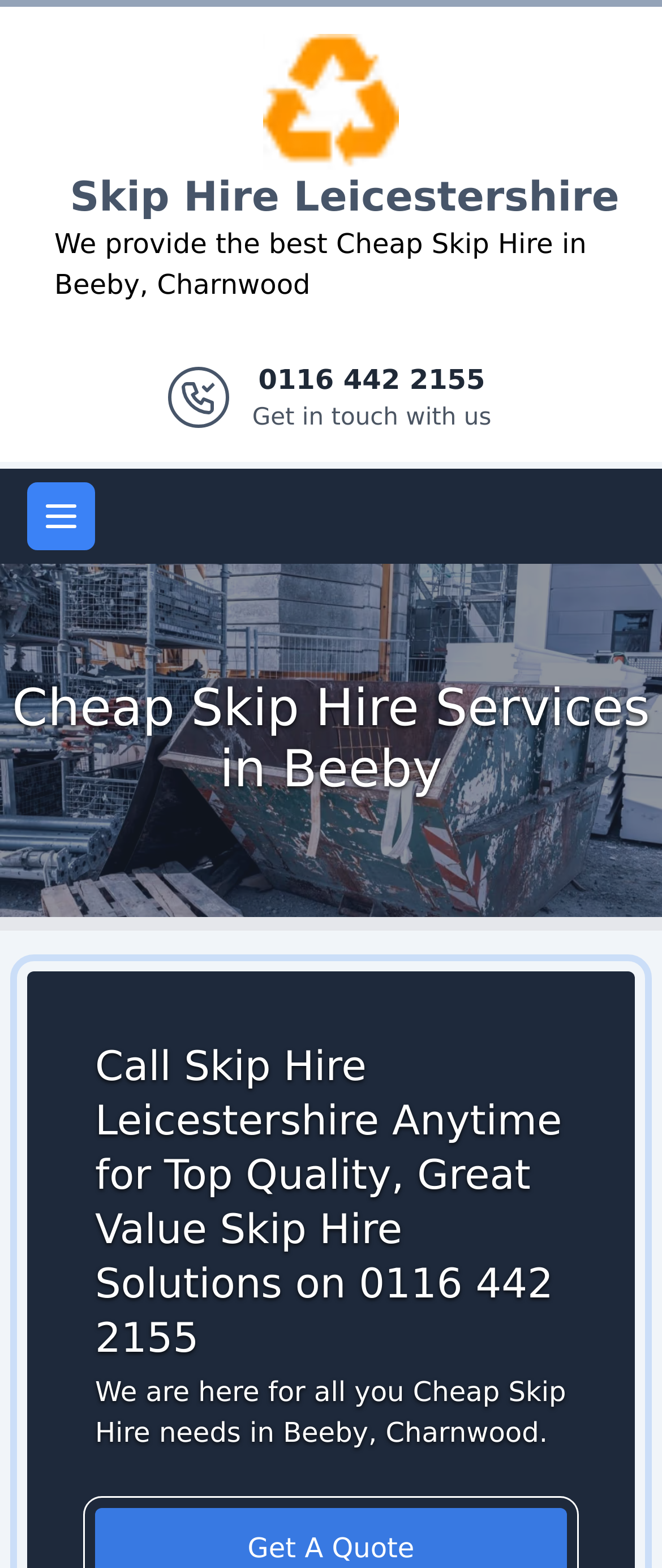Please use the details from the image to answer the following question comprehensively:
What is the phone number to get in touch with Skip Hire Leicestershire?

I found the phone number by looking at the link element with the text '0116 442 2155 Get in touch with us' which is located in the site header section.